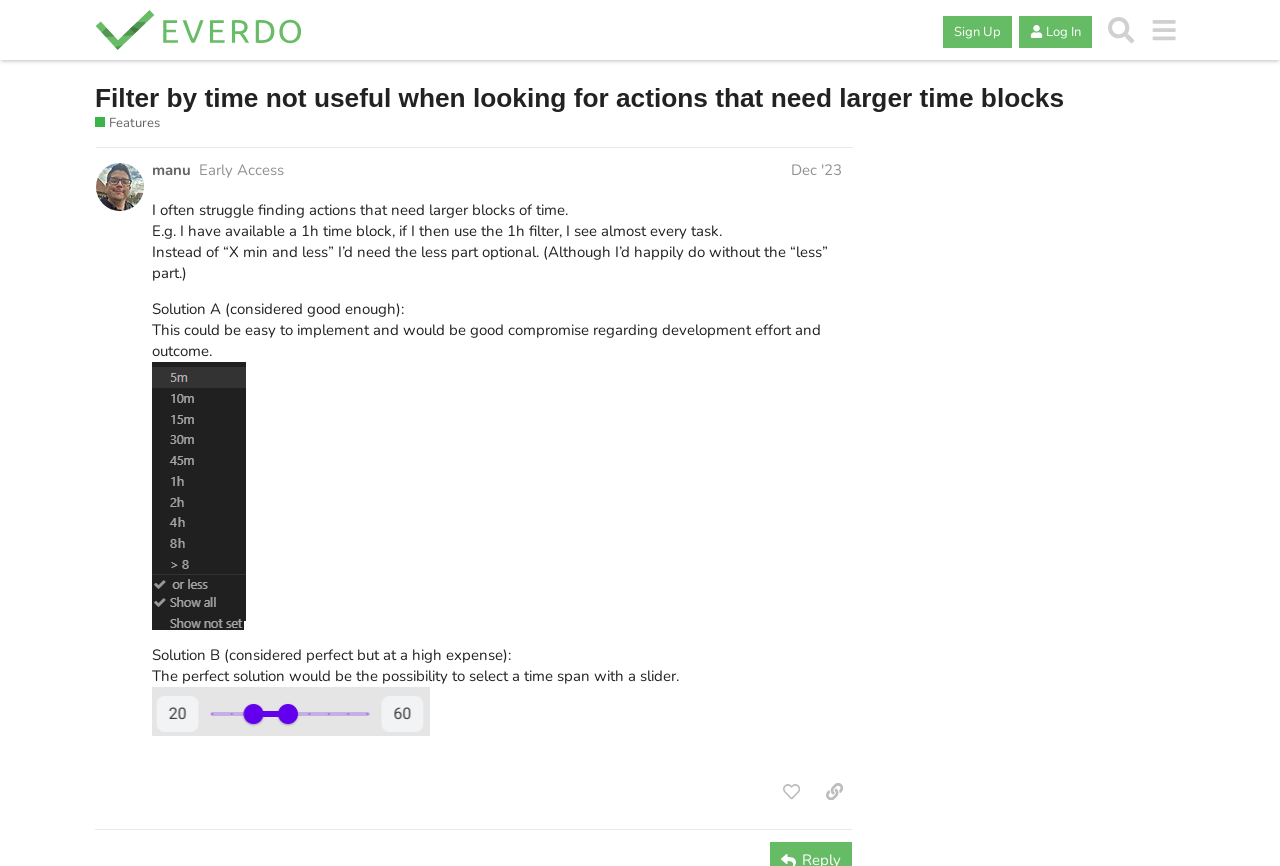Identify the bounding box for the element characterized by the following description: "manu".

[0.119, 0.185, 0.149, 0.209]